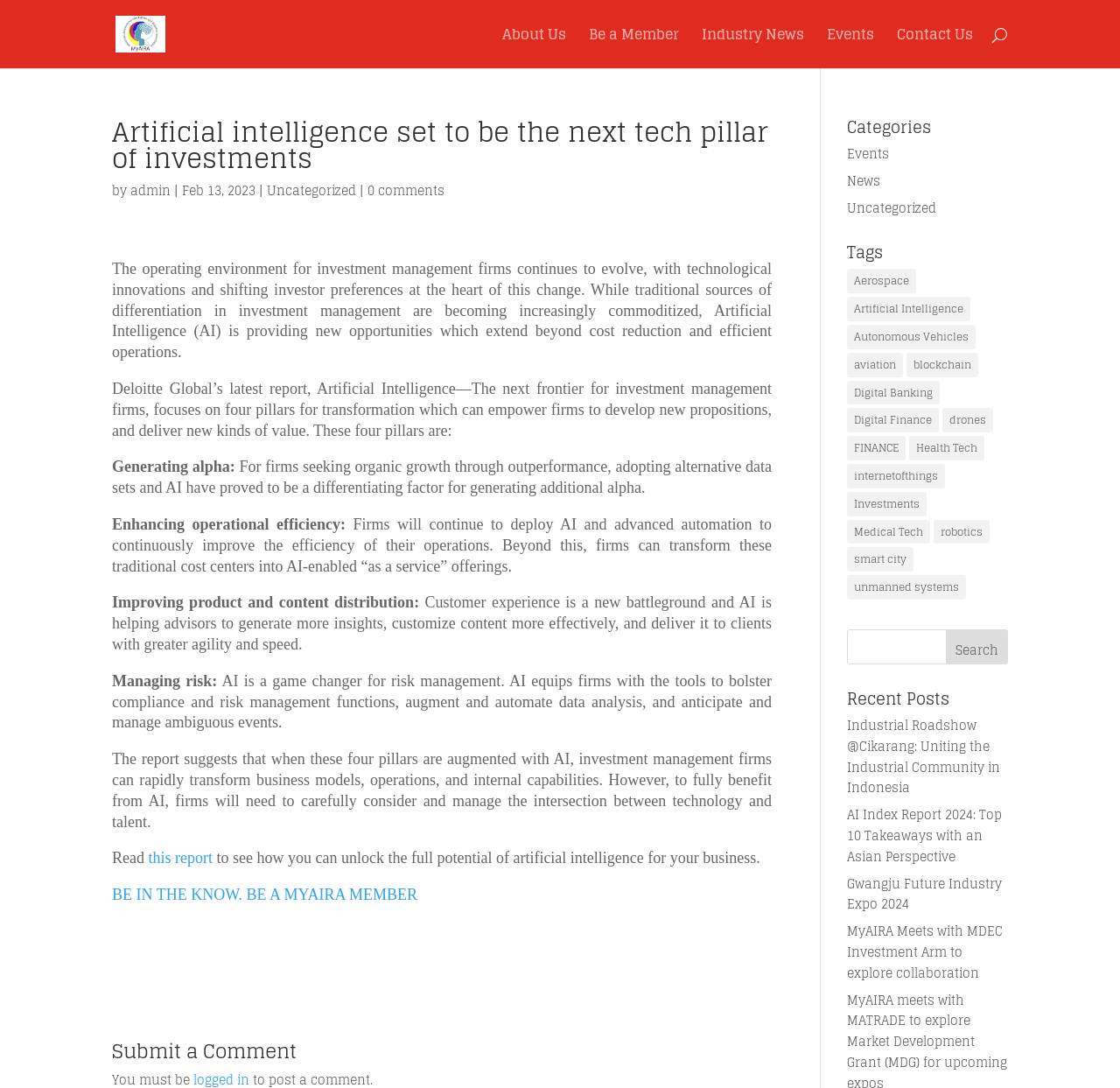Can you identify the bounding box coordinates of the clickable region needed to carry out this instruction: 'Go to About Us page'? The coordinates should be four float numbers within the range of 0 to 1, stated as [left, top, right, bottom].

[0.448, 0.026, 0.505, 0.063]